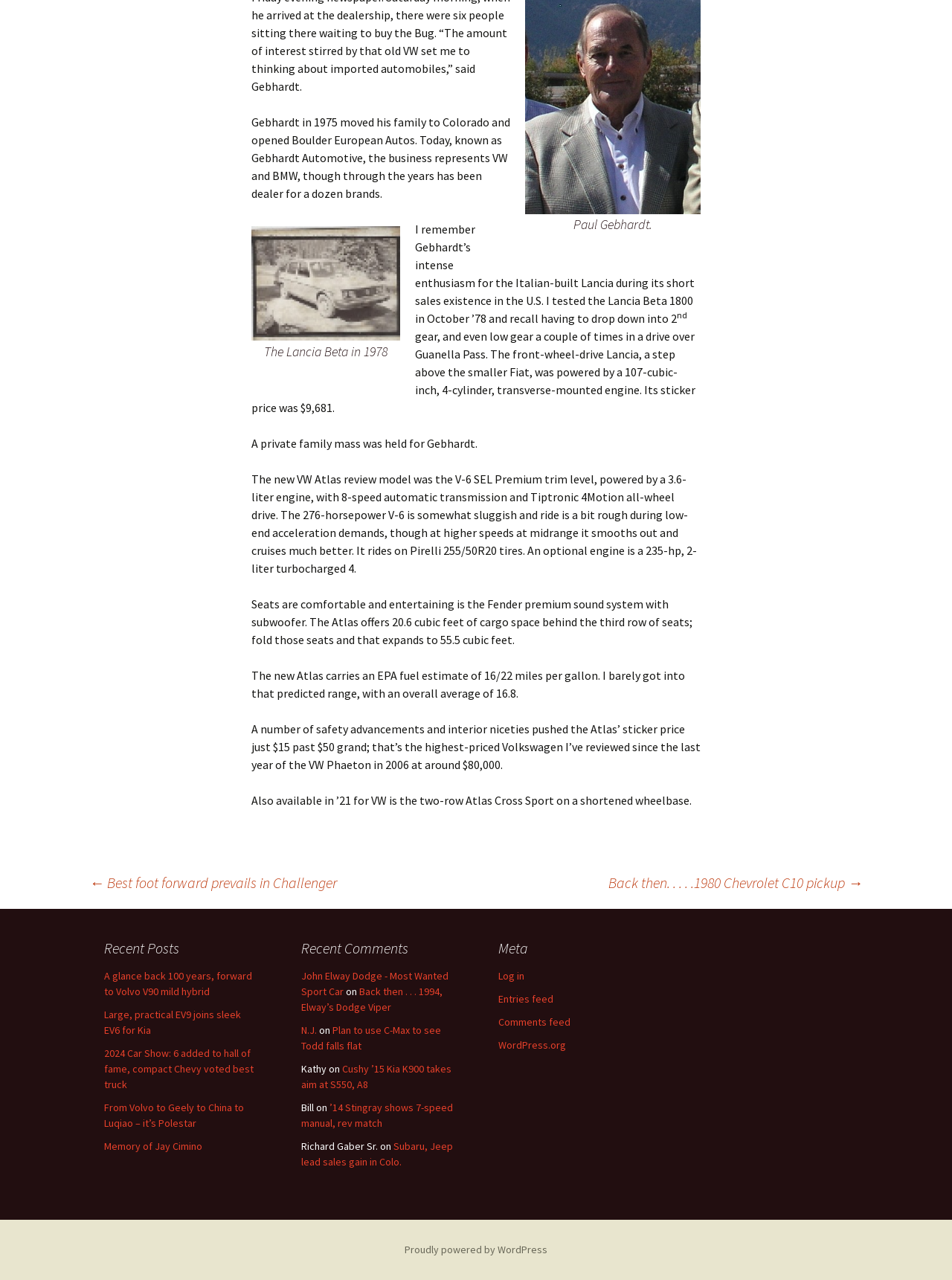Can you show the bounding box coordinates of the region to click on to complete the task described in the instruction: "Click on the 'Log in' link"?

[0.523, 0.757, 0.551, 0.767]